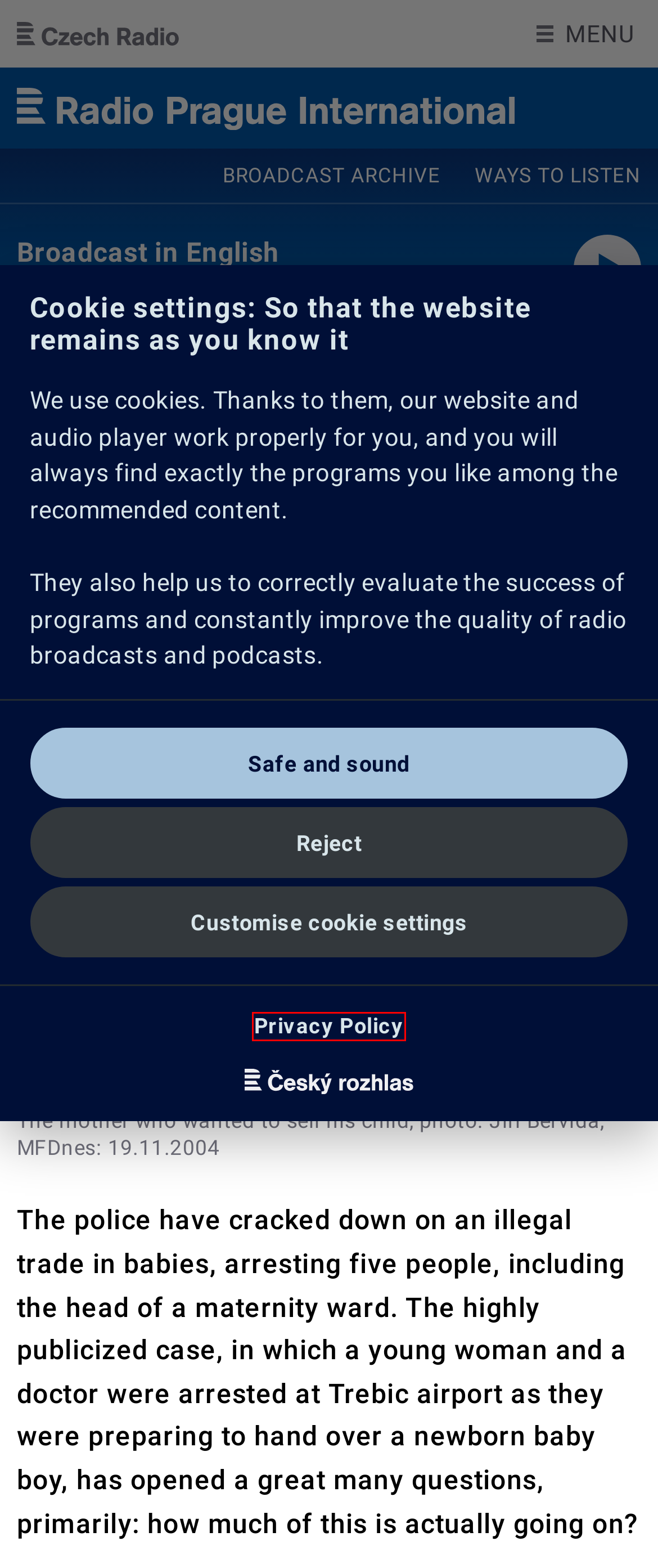Look at the screenshot of the webpage and find the element within the red bounding box. Choose the webpage description that best fits the new webpage that will appear after clicking the element. Here are the candidates:
A. News from the Czech Republic | Radio Prague International
B. Nachrichten aus der Tschechischen Republik | Radio Prague International
C. Noticias de la República Checa | Radio Prague International
D. Zprávy z České republiky | Radio Prague International
E. Portál Českého rozhlasu
F. L'actualité en République tchèque | Radio Prague International
G. Personal data protection policy and cookies policy | Radio Prague International
H. Czech Radio | Czech Radio

G